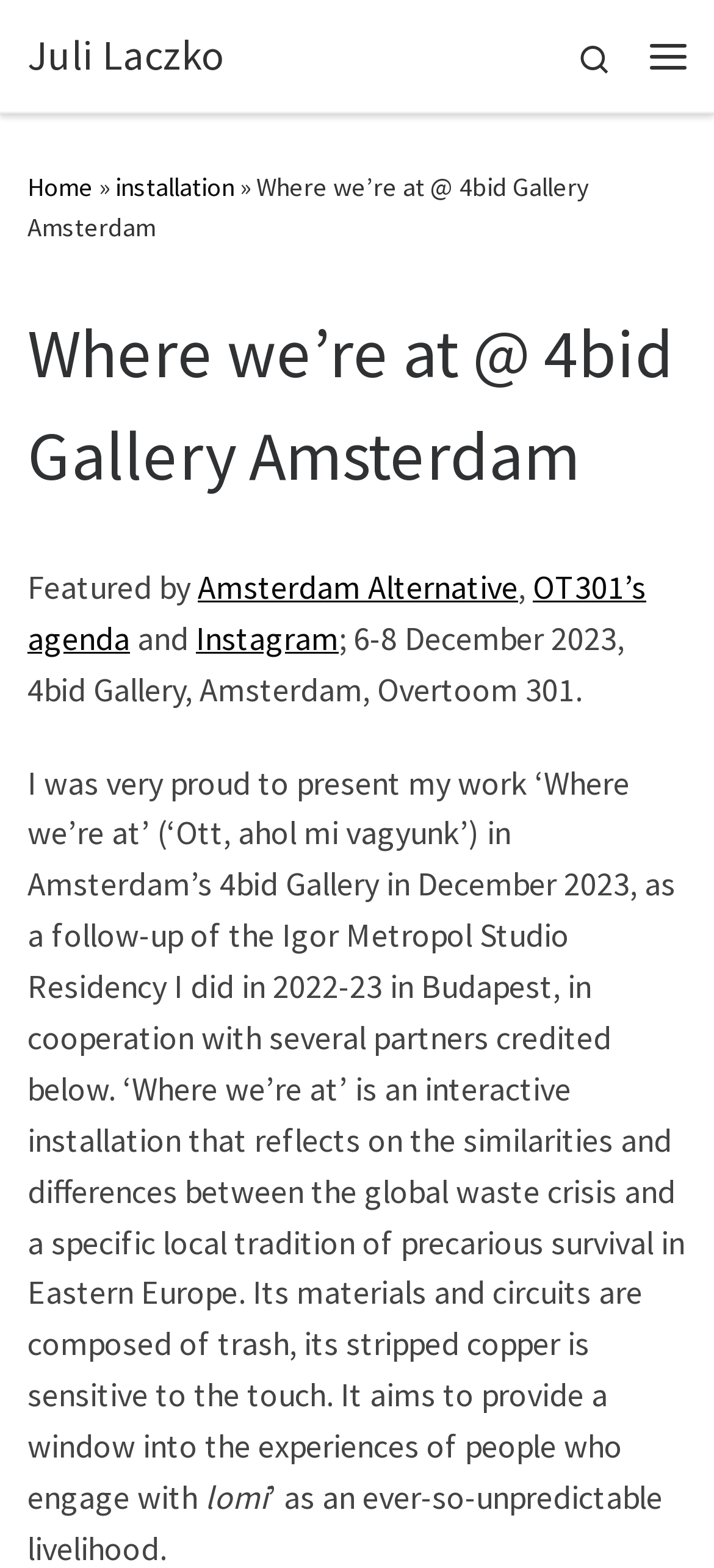Provide your answer in one word or a succinct phrase for the question: 
What is the date of the installation?

6-8 December 2023